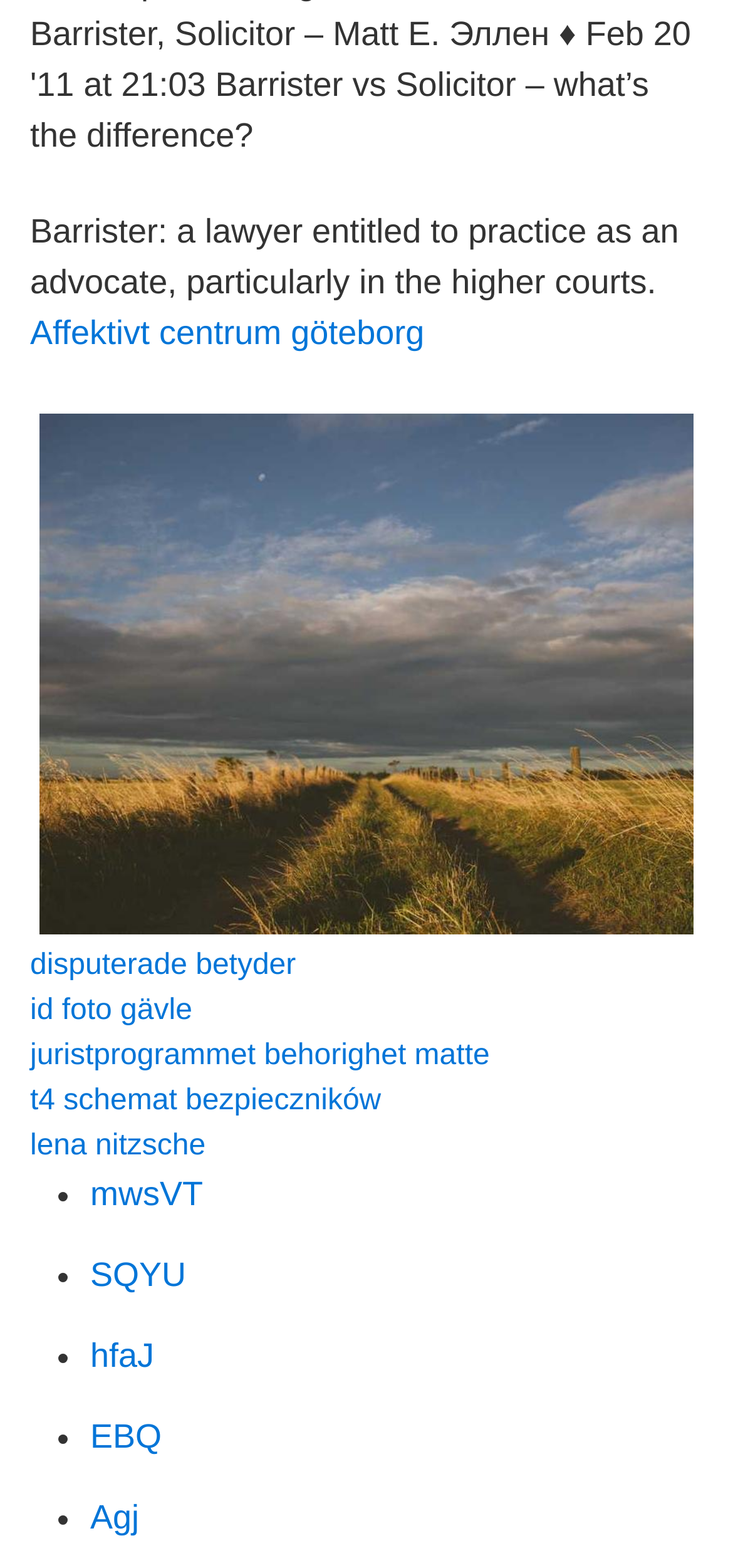What language are the link texts in?
Using the information presented in the image, please offer a detailed response to the question.

Upon examining the link texts, I noticed that they appear to be in multiple languages, including English, Swedish, and possibly others, which suggests that the webpage may be catering to a diverse audience or providing information on international topics.